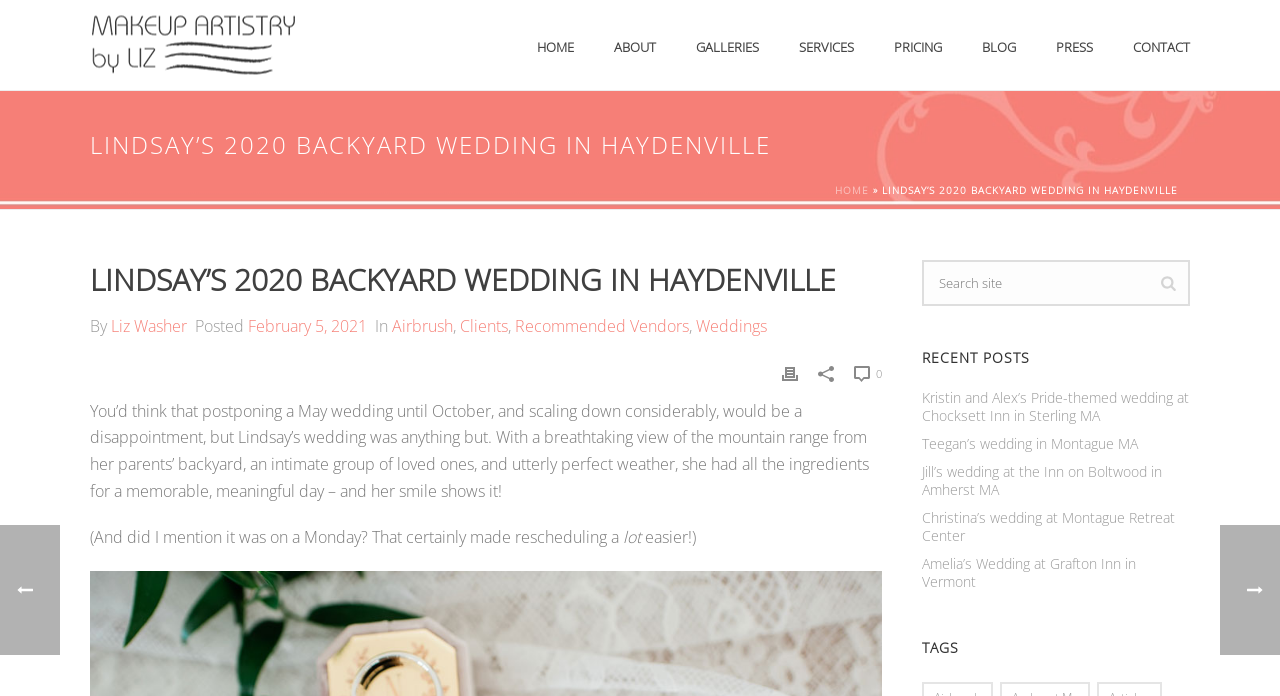What is the purpose of the textbox?
Using the visual information, reply with a single word or short phrase.

Search site